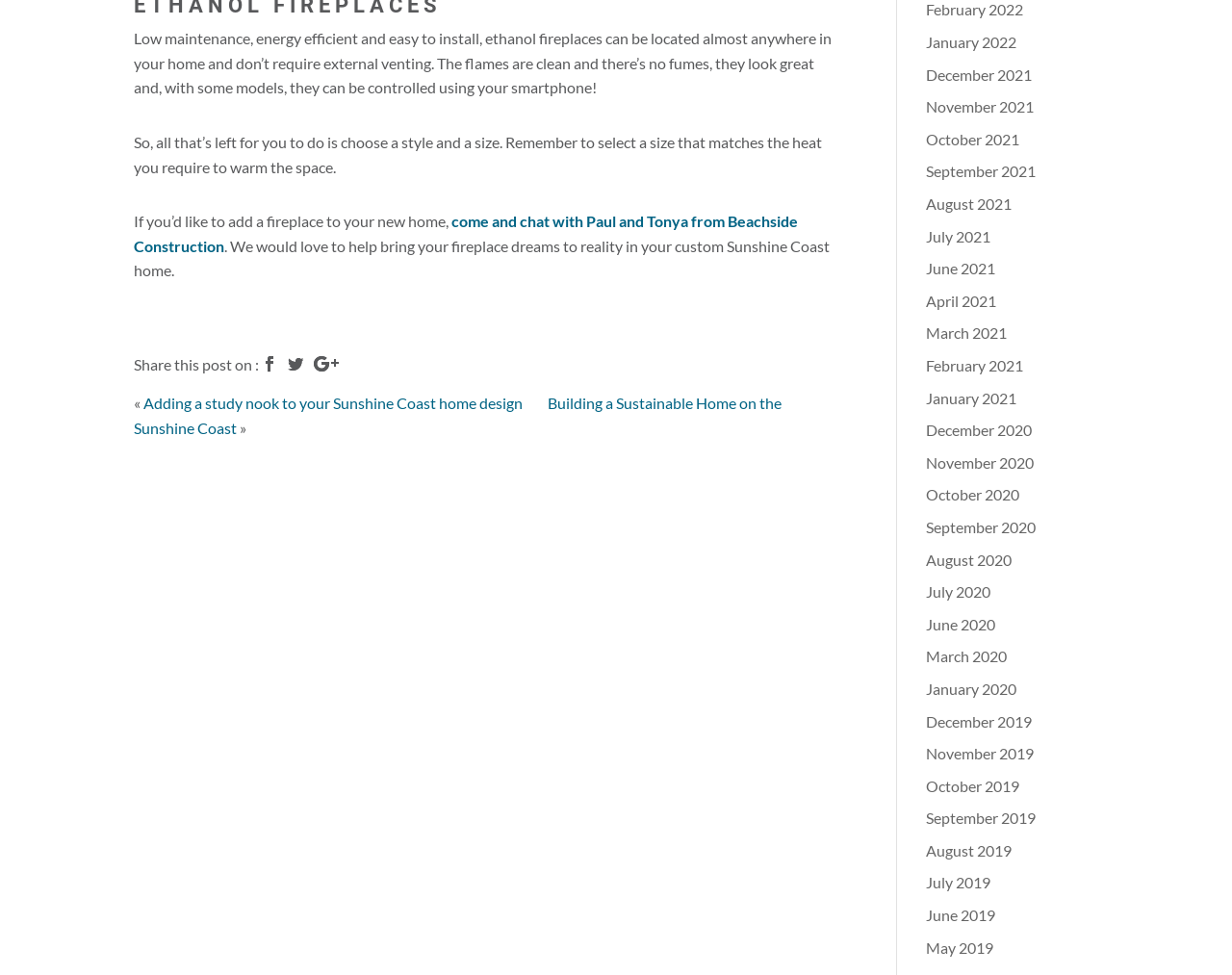Find the bounding box of the element with the following description: "Nylas". The coordinates must be four float numbers between 0 and 1, formatted as [left, top, right, bottom].

None